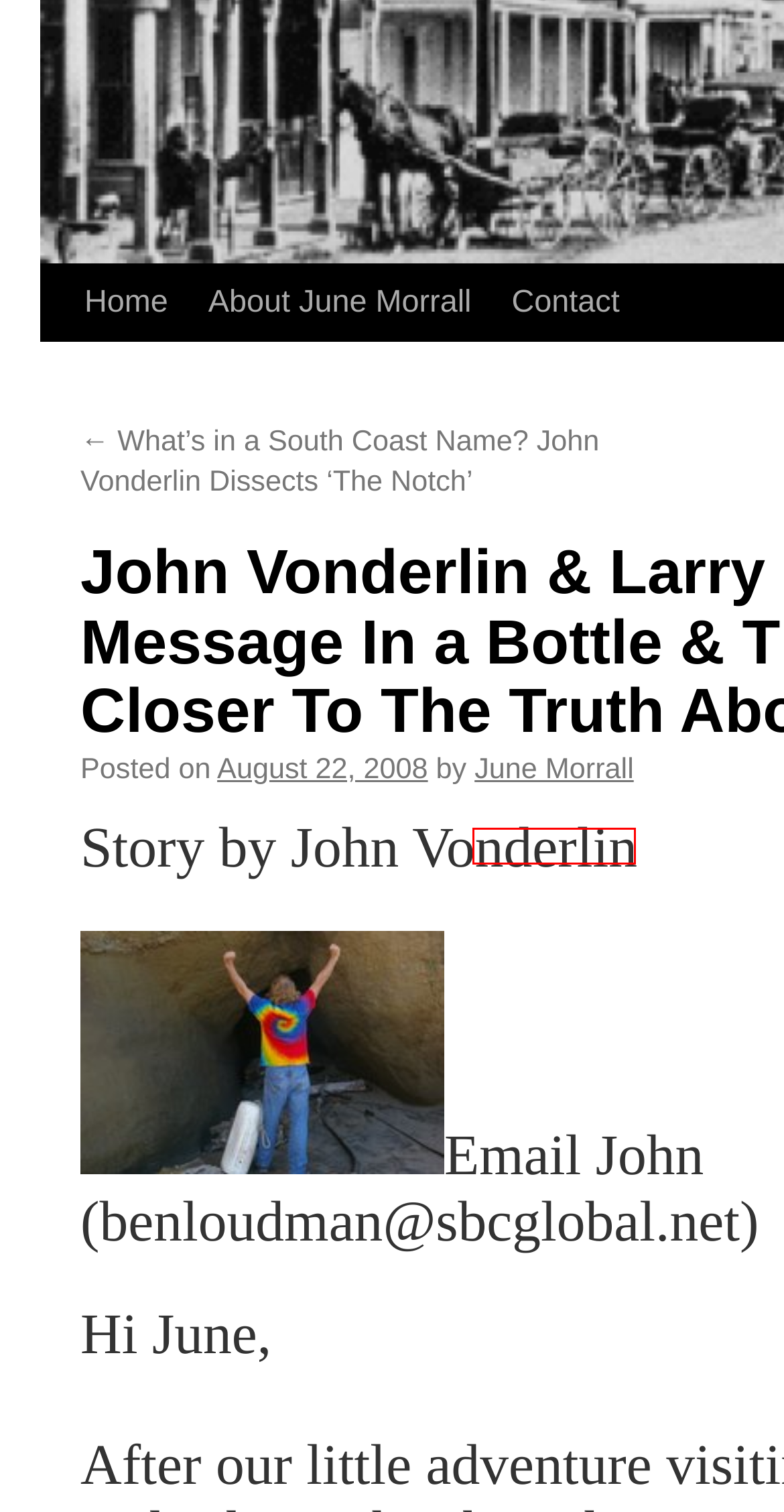Review the screenshot of a webpage that includes a red bounding box. Choose the most suitable webpage description that matches the new webpage after clicking the element within the red bounding box. Here are the candidates:
A. Pescadero Historical Society | Pescadero Memories
B. What’s in a South Coast Name? John Vonderlin Dissects ‘The Notch’ | Pescadero Memories
C. Contact | Pescadero Memories
D. About June Morrall | Pescadero Memories
E. Snails | Pescadero Memories
F. Dave Cline | Pescadero Memories
G. June Morrall | Pescadero Memories
H. Dr. W. J. Marsh | Pescadero Memories

G